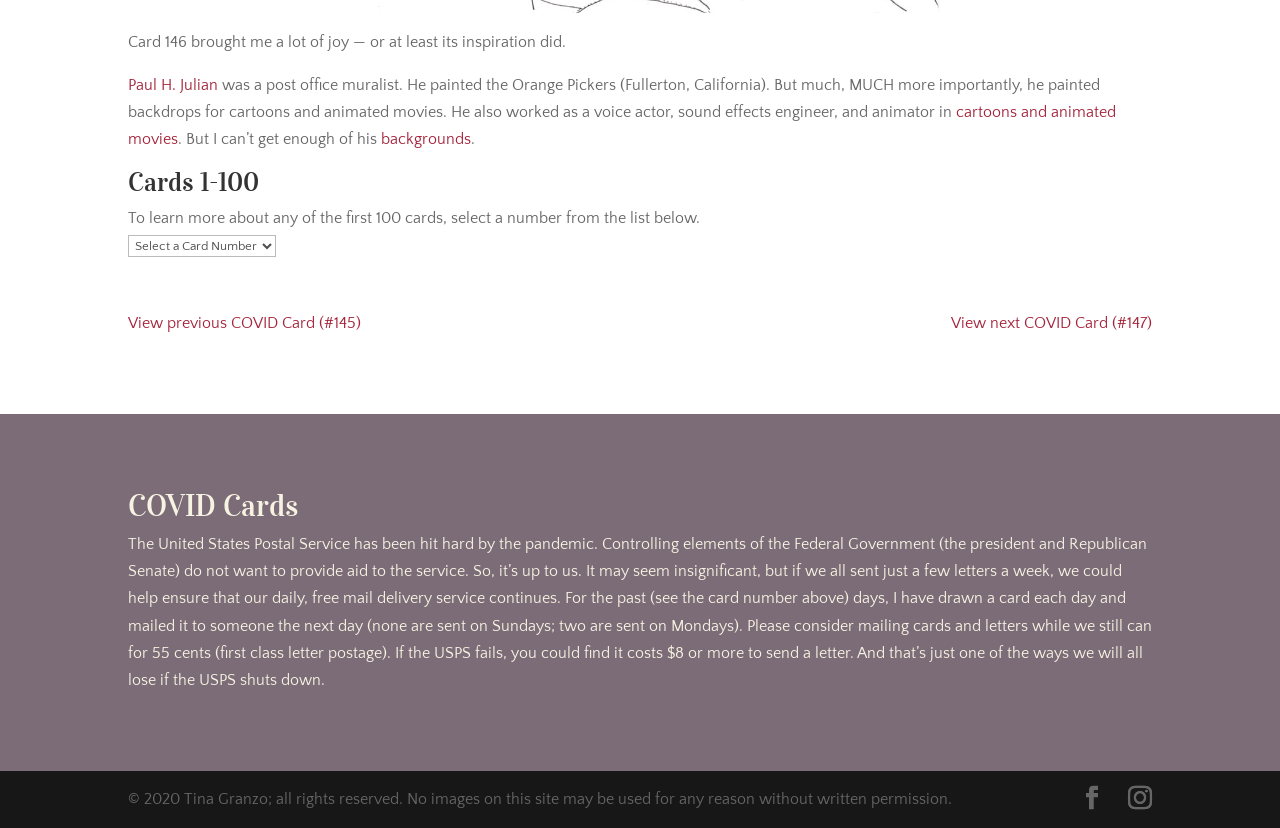Provide the bounding box coordinates of the UI element this sentence describes: "1500x1500mm Corrugated Board Machine".

None